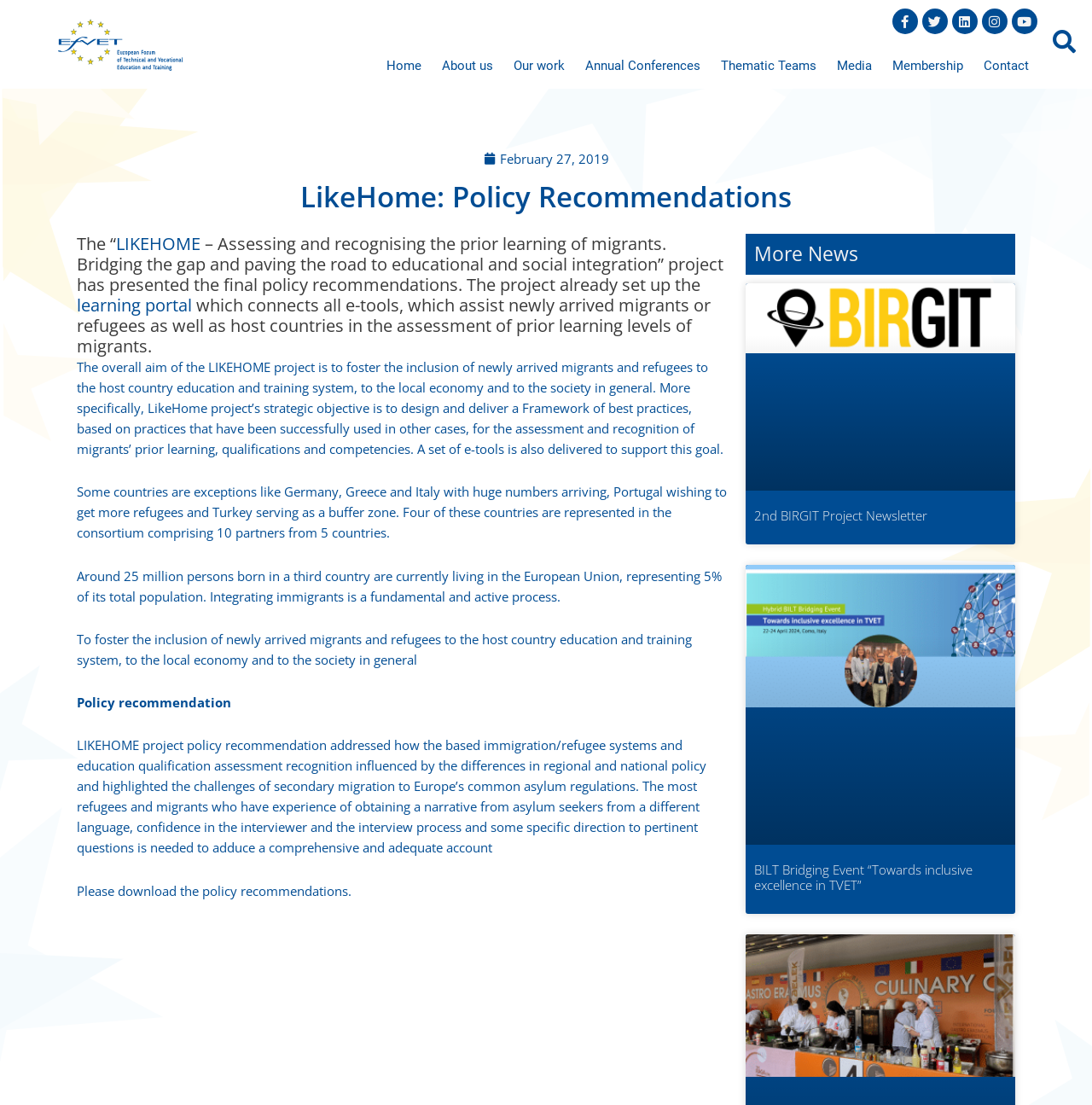Generate the text of the webpage's primary heading.

LikeHome: Policy Recommendations